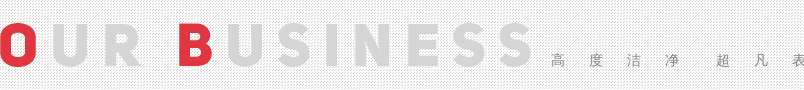Give a succinct answer to this question in a single word or phrase: 
What is the tone of the brand identity?

professional and innovative